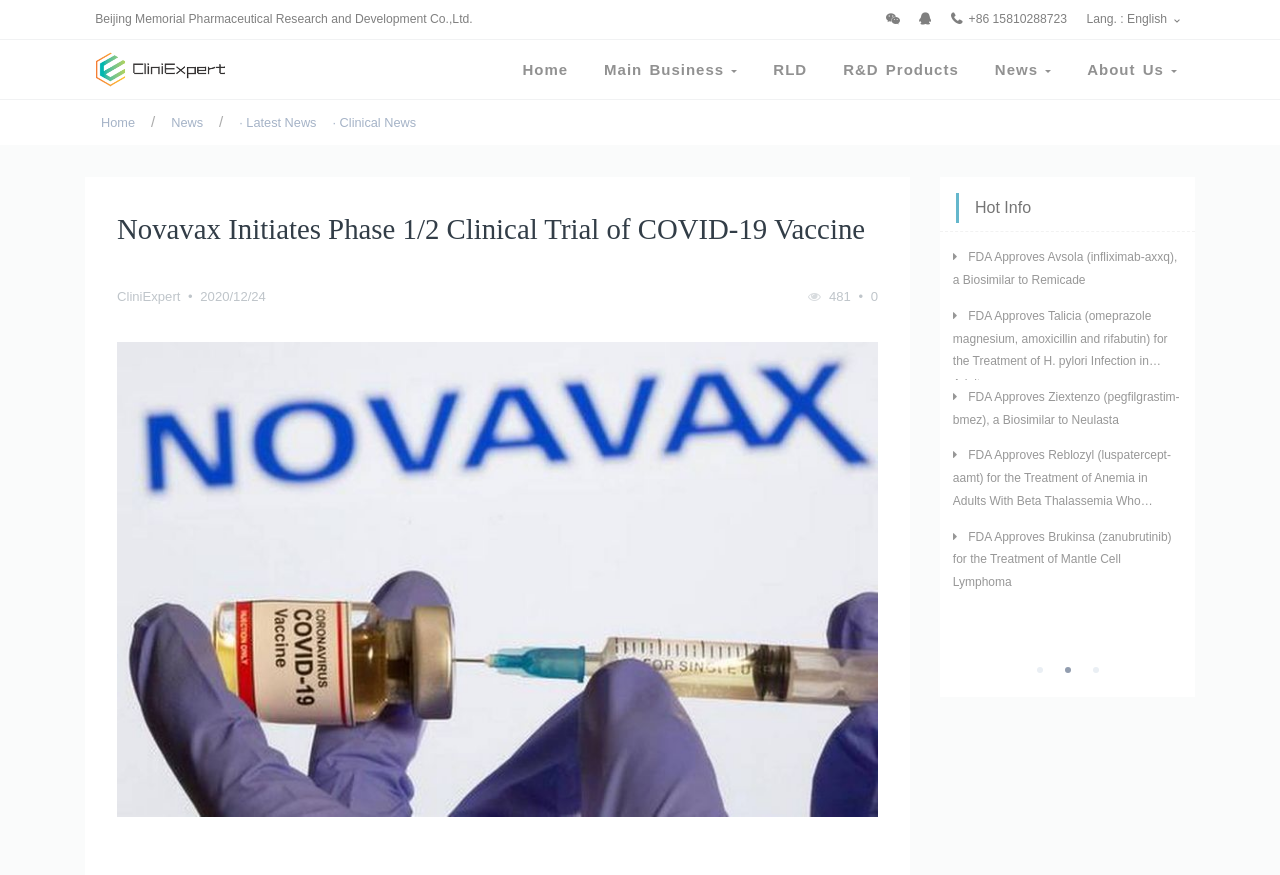Can you determine the bounding box coordinates of the area that needs to be clicked to fulfill the following instruction: "View latest news"?

[0.174, 0.114, 0.247, 0.165]